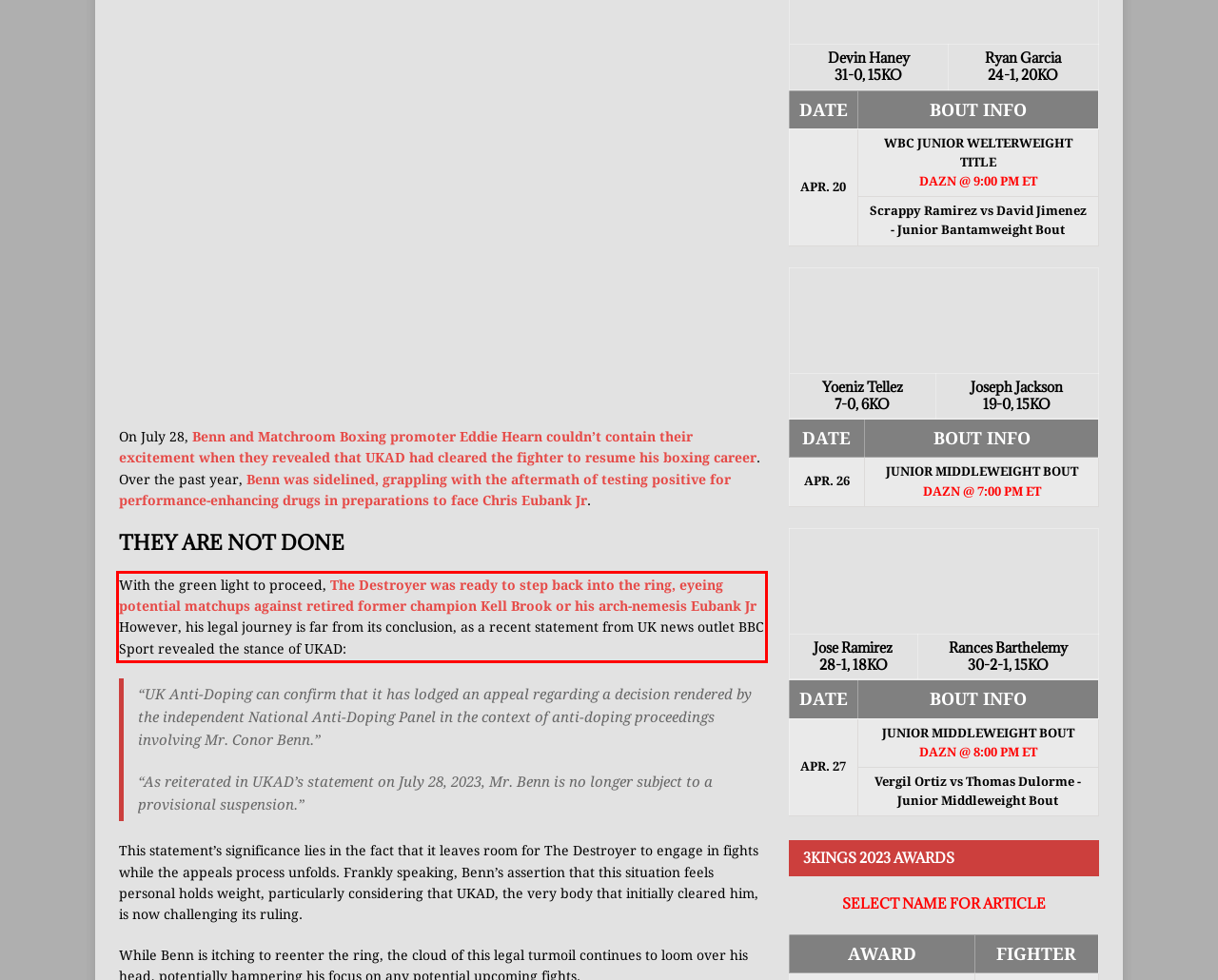Given a screenshot of a webpage with a red bounding box, extract the text content from the UI element inside the red bounding box.

With the green light to proceed, The Destroyer was ready to step back into the ring, eyeing potential matchups against retired former champion Kell Brook or his arch-nemesis Eubank Jr However, his legal journey is far from its conclusion, as a recent statement from UK news outlet BBC Sport revealed the stance of UKAD: